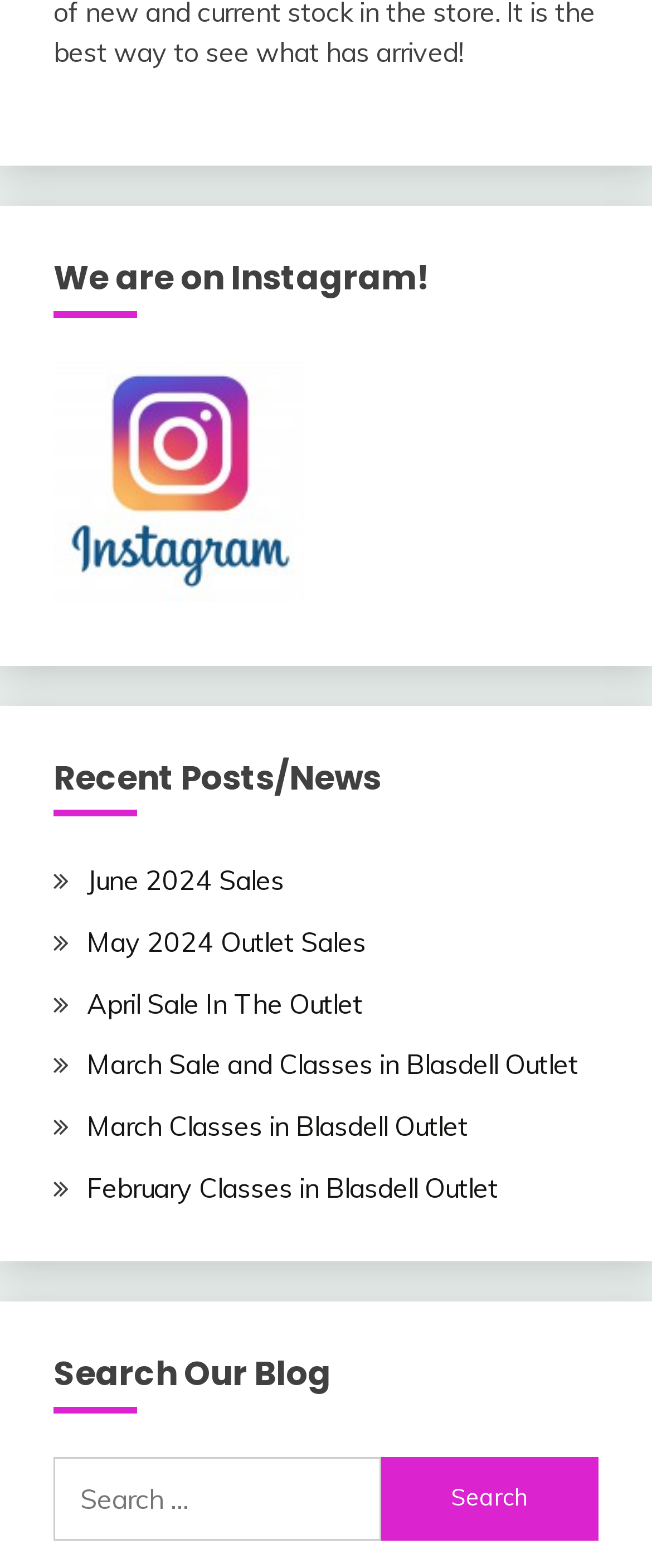Respond with a single word or short phrase to the following question: 
What is the purpose of the 'Search' button?

Submit search query